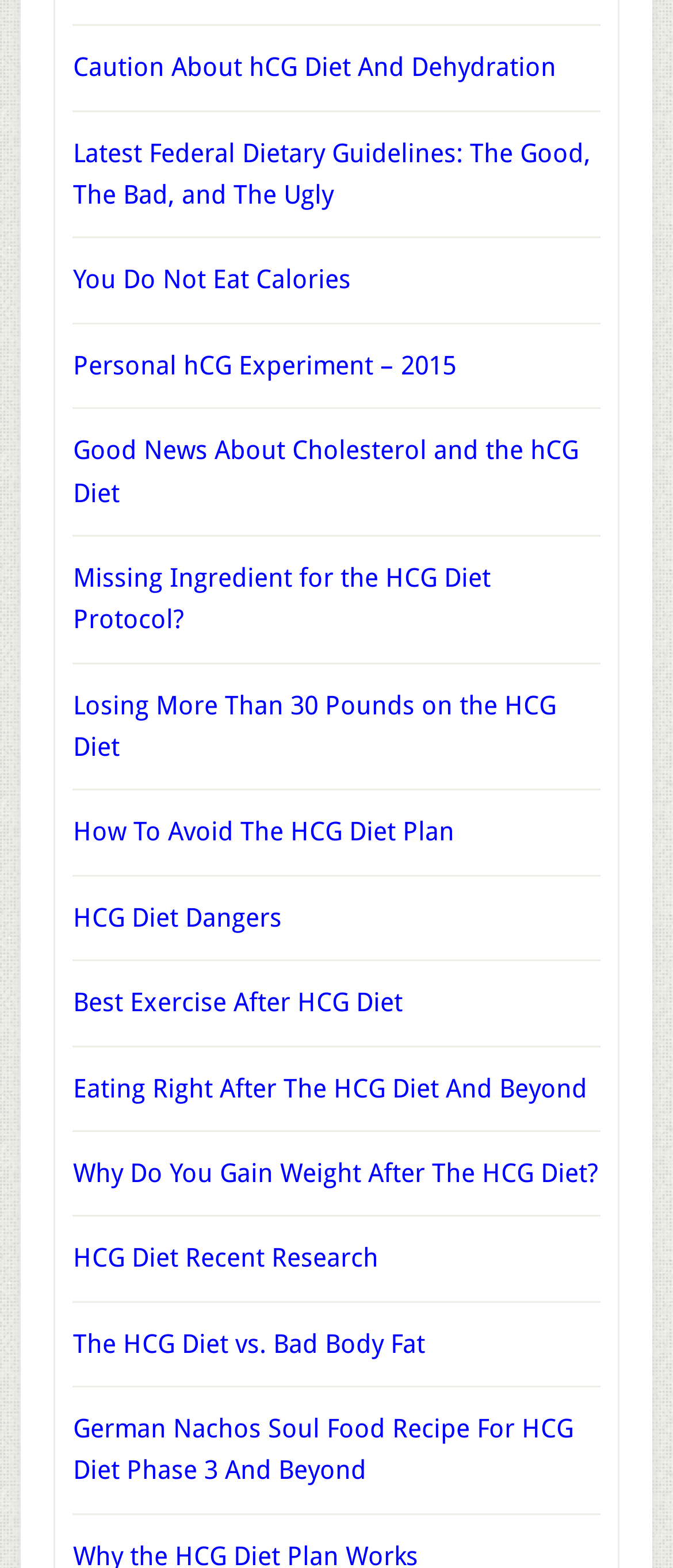What is the title of the first link?
Please give a detailed and elaborate answer to the question based on the image.

The first link on the webpage has the title 'Caution About hCG Diet And Dehydration', which suggests that the article is about the potential risks of dehydration when following the hCG diet.